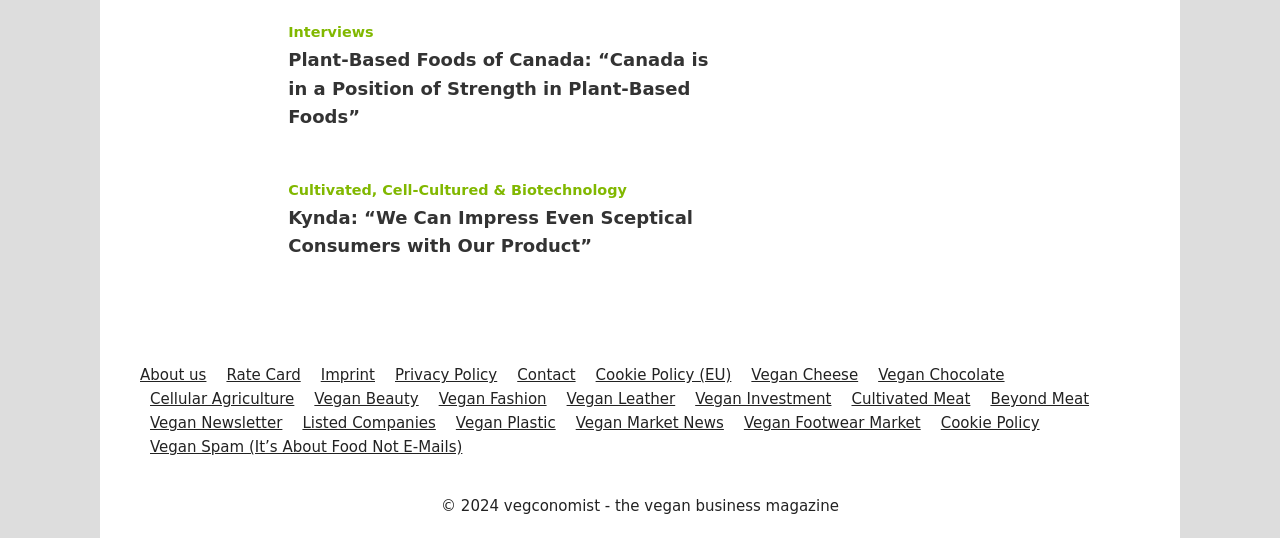Please identify the bounding box coordinates of the clickable element to fulfill the following instruction: "Visit the page about Kynda founders". The coordinates should be four float numbers between 0 and 1, i.e., [left, top, right, bottom].

[0.102, 0.325, 0.225, 0.489]